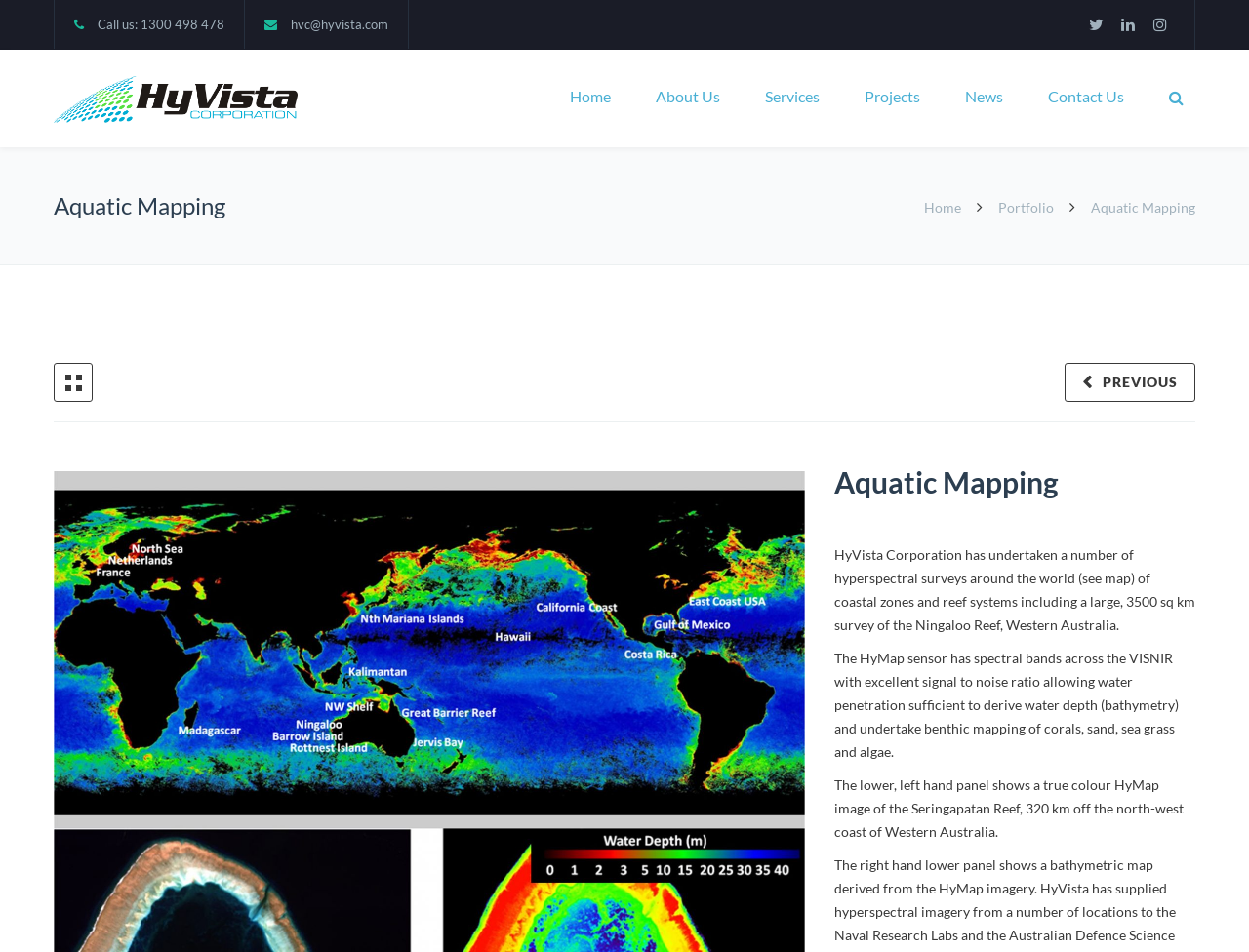Find the bounding box coordinates of the clickable element required to execute the following instruction: "Click the 'About Us' link". Provide the coordinates as four float numbers between 0 and 1, i.e., [left, top, right, bottom].

[0.525, 0.052, 0.577, 0.155]